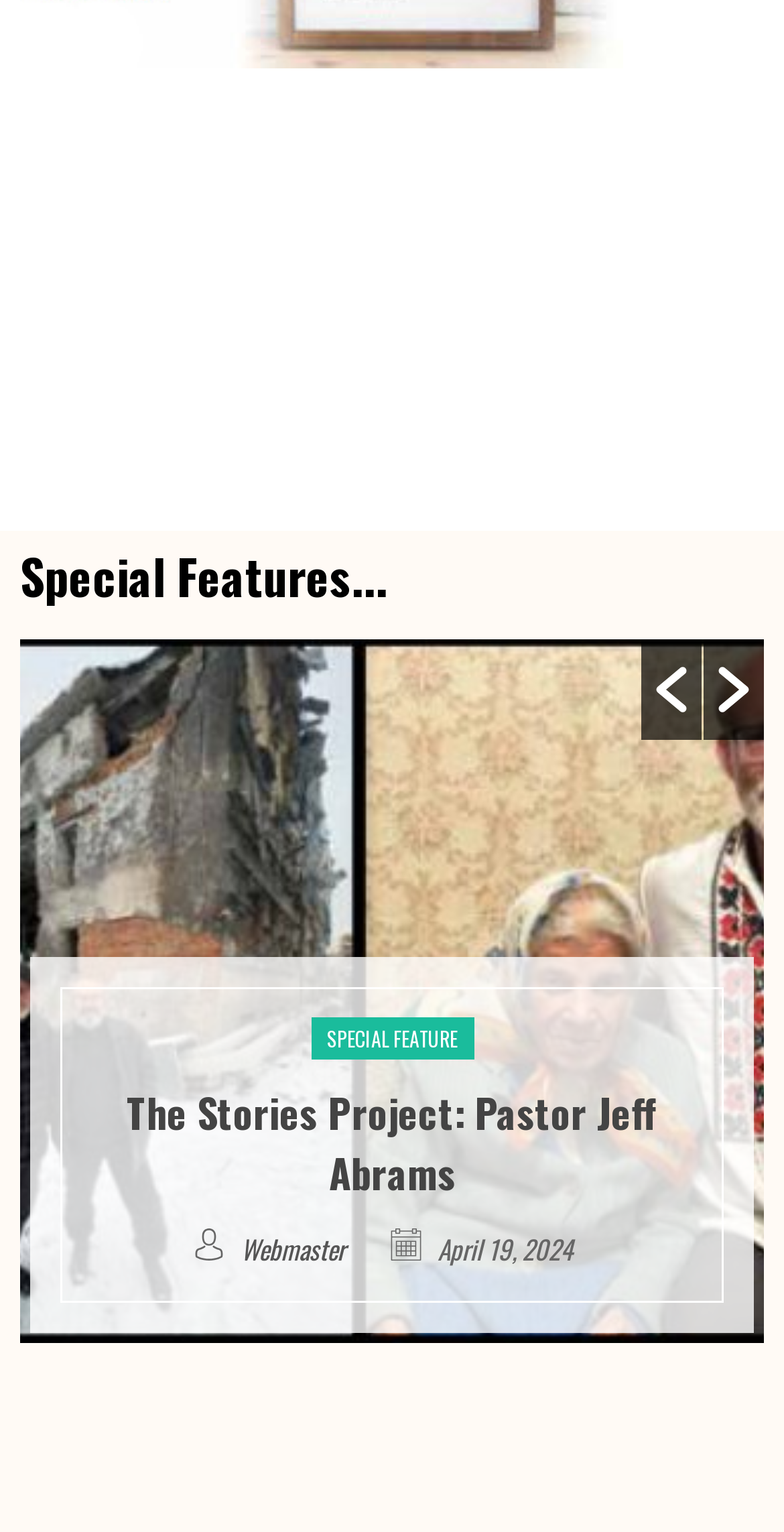Identify the bounding box coordinates of the element to click to follow this instruction: 'Click the first link at the top'. Ensure the coordinates are four float values between 0 and 1, provided as [left, top, right, bottom].

[0.026, 0.019, 0.795, 0.051]